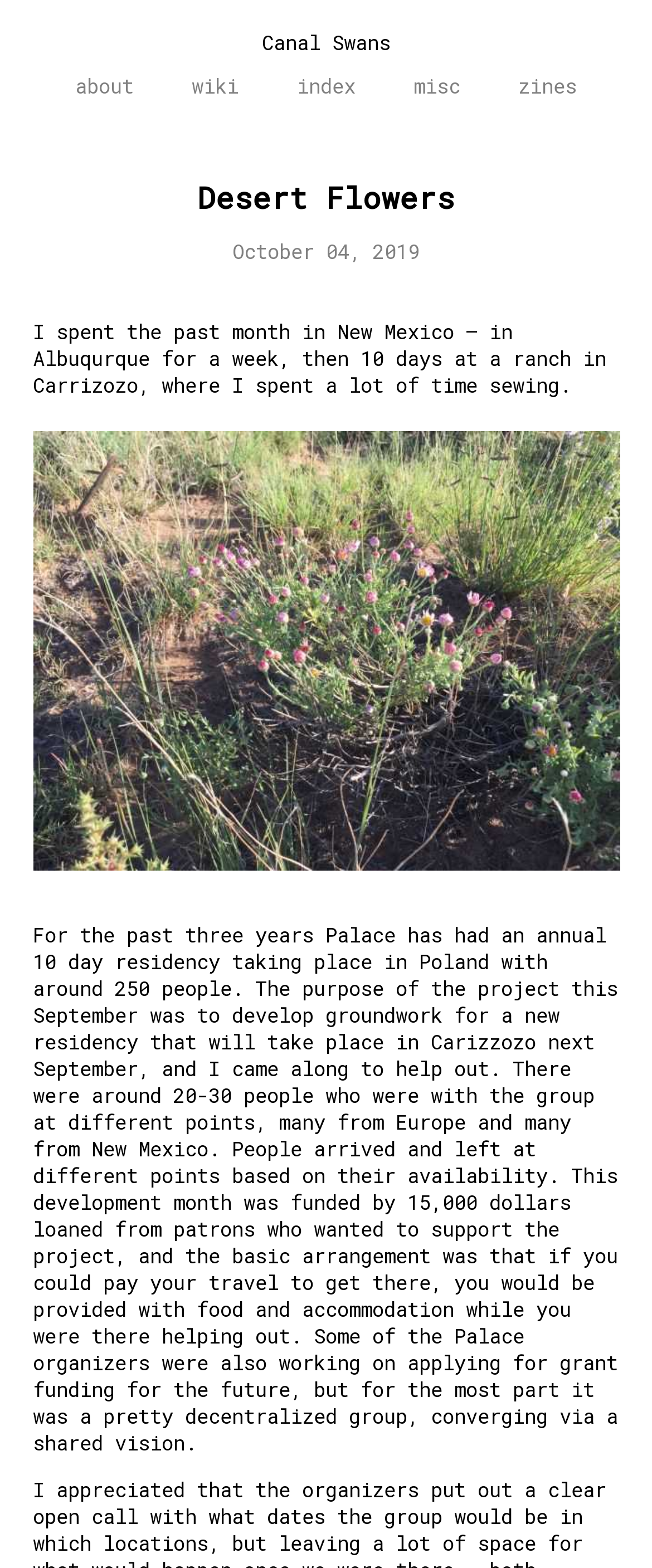Create a detailed description of the webpage's content and layout.

The webpage is about an online retail conglomerate maintained by Max Fowler, with a focus on a personal experience in New Mexico. At the top, there are five links: "Canal Swans", "about", "wiki", "index", and "misc", followed by "zines" on the right. Below these links, a large heading "Desert Flowers" spans across the page. 

Under the heading, the date "October 04, 2019" is displayed, followed by a paragraph of text describing the author's experience in New Mexico, including a week in Albuquerque and 10 days at a ranch in Carrizozo, where they spent time sewing. 

Below this text, there is a large link "d1" that takes up most of the page's width, accompanied by an image with the same name. The image and link are positioned in the middle of the page, with some space above and below them.

Finally, there is a long paragraph of text that describes a project called Palace, which had a 10-day residency in Poland and is planning a new residency in Carrizozo next September. The text explains the purpose of the project, the number of people involved, and the funding arrangement. This text is positioned below the image and link, taking up most of the page's width.